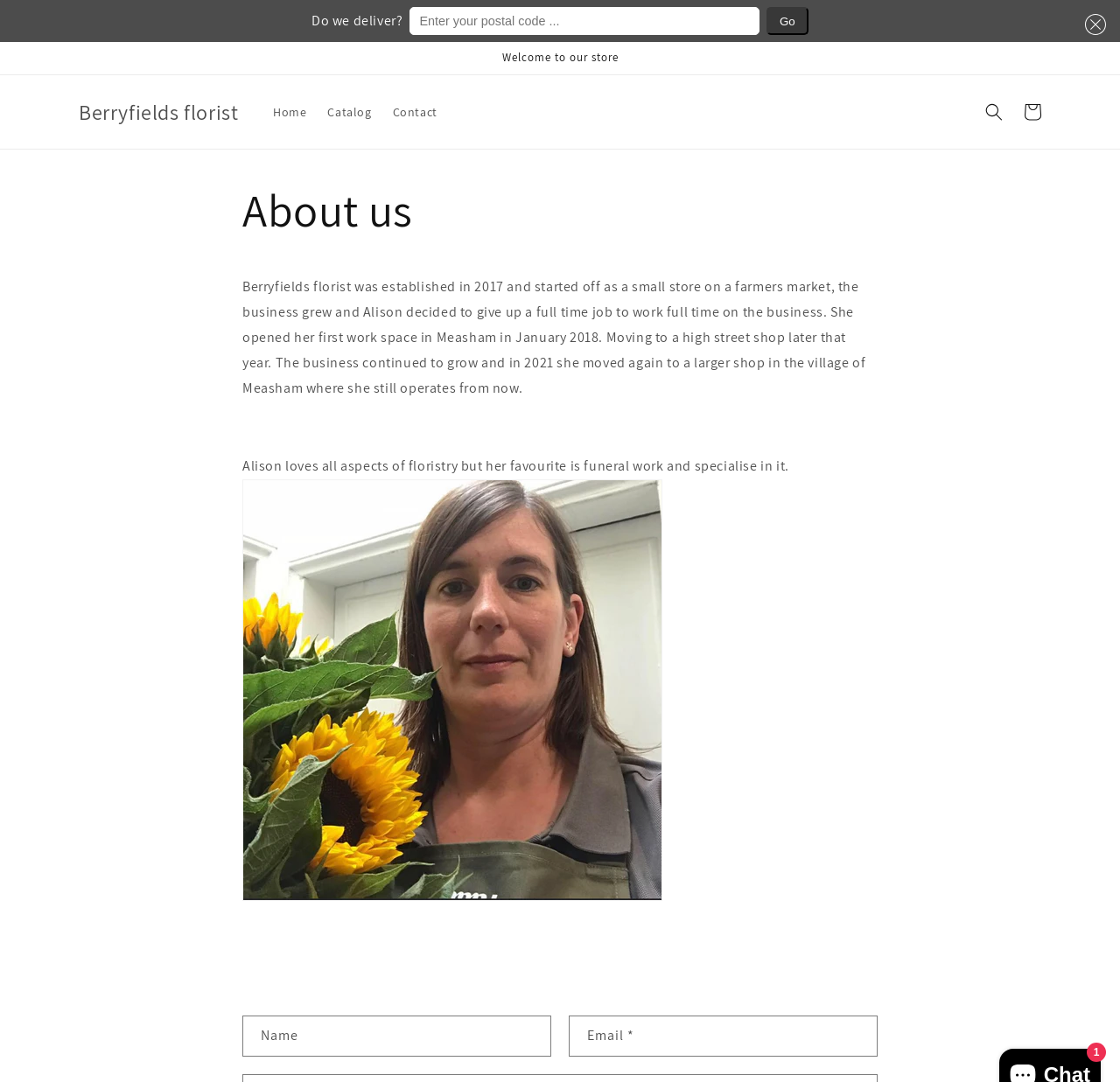Produce an extensive caption that describes everything on the webpage.

The webpage is about Berryfields florist, an online store that sells flowers and related products. At the top of the page, there is an announcement section with the text "Welcome to our store". Below this section, there is a navigation menu with links to "Home", "Catalog", "Contact", and "Cart". 

On the left side of the page, there is a details section with a search button. On the right side of the page, there is a section about the florist, with a heading "About us" and a paragraph describing the history of the business, including how it was established in 2017 and grew over time. 

Below this section, there is another paragraph describing the florist's specialty in funeral work. Further down the page, there is a contact form with fields for name and email, and a heading "Contact form". 

At the top right corner of the page, there is a section that asks "Do we deliver?" with a textbox to enter a postal code and a "Go" button. Next to this section, there is a link with an image.